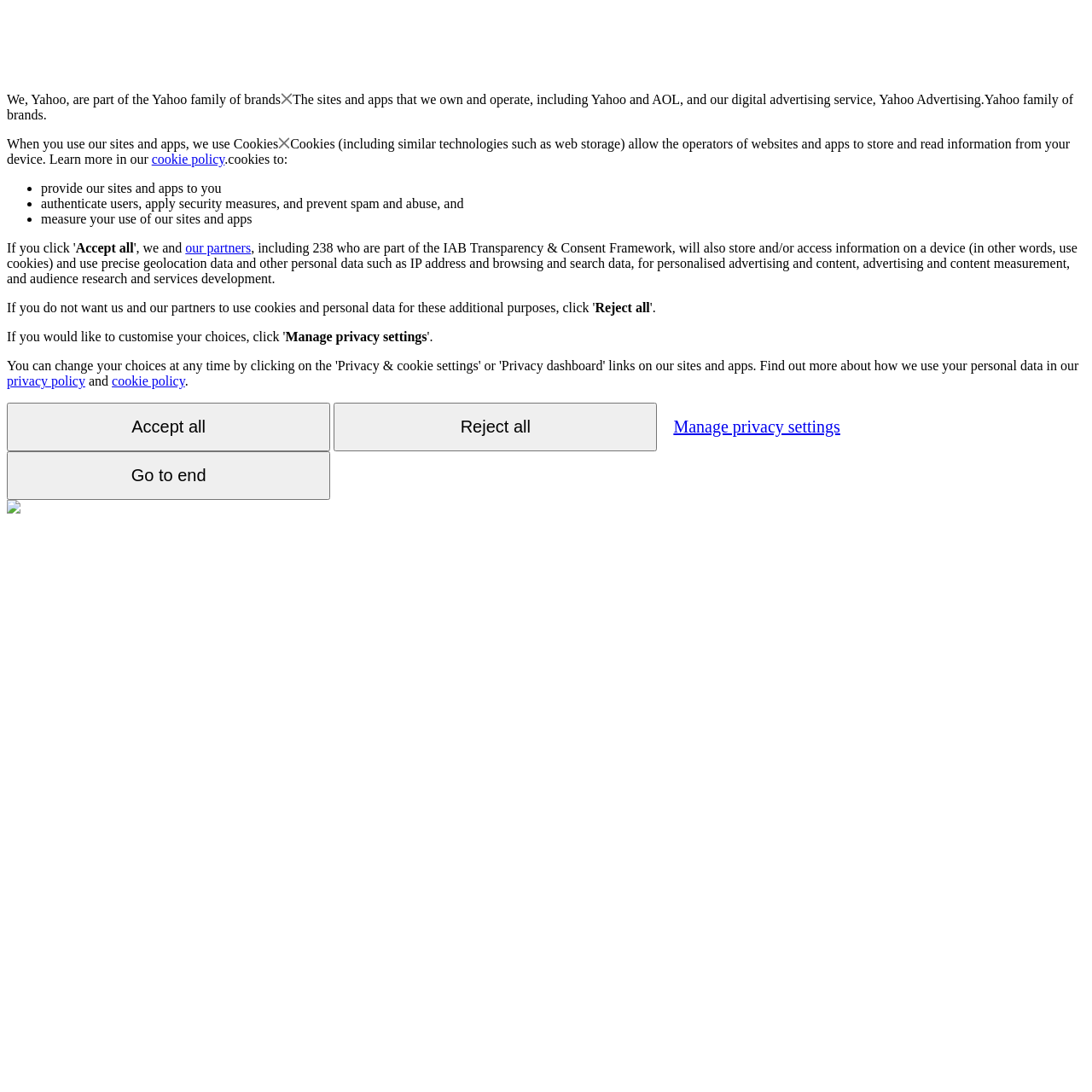Please find the bounding box coordinates of the element that needs to be clicked to perform the following instruction: "Click the 'Reject all' button". The bounding box coordinates should be four float numbers between 0 and 1, represented as [left, top, right, bottom].

[0.545, 0.275, 0.595, 0.288]